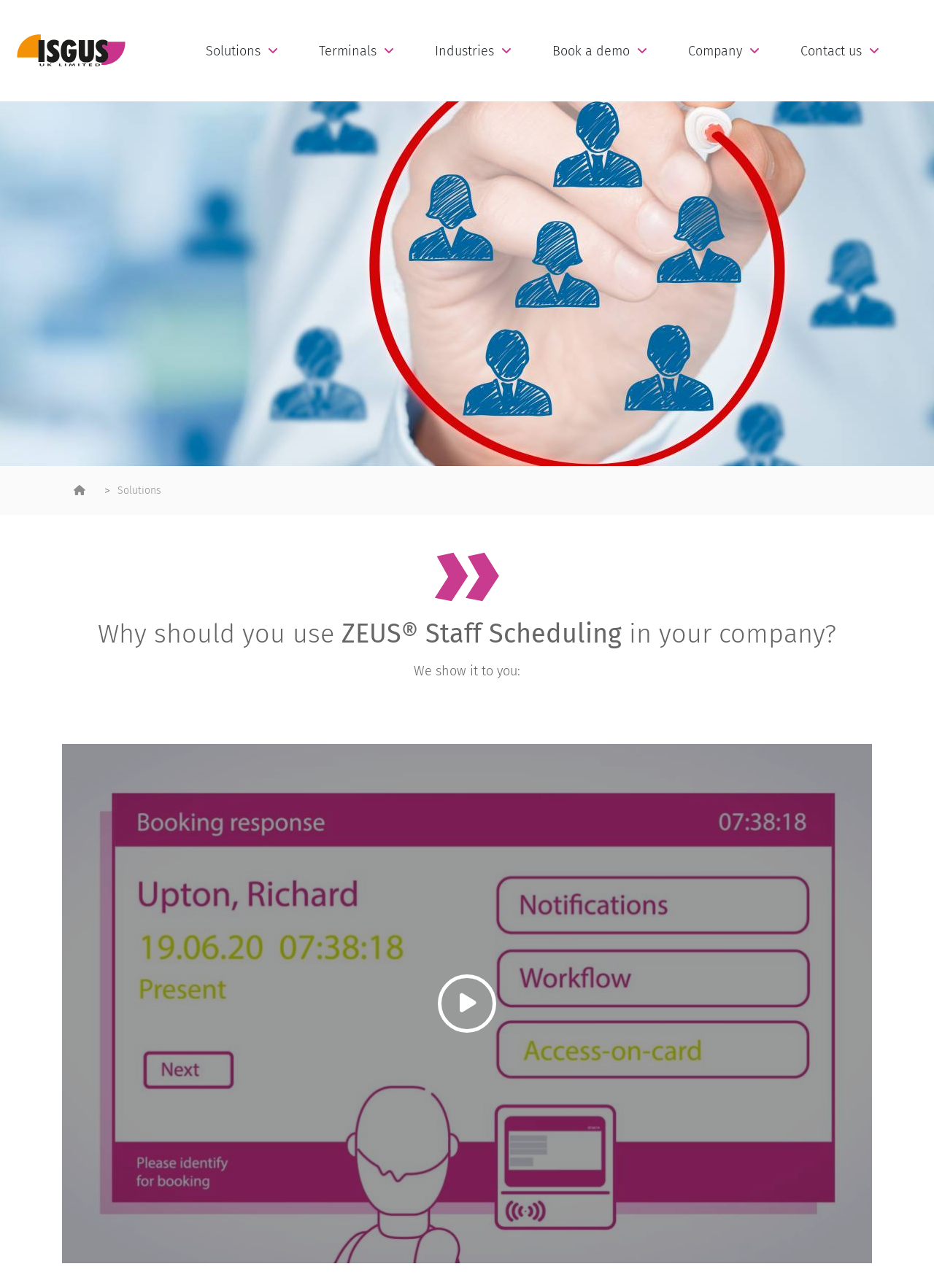Show me the bounding box coordinates of the clickable region to achieve the task as per the instruction: "Go to Solutions".

[0.22, 0.034, 0.298, 0.044]